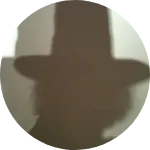What is the mood evoked by the image?
Please use the image to provide a one-word or short phrase answer.

Intrigue and artistic expression